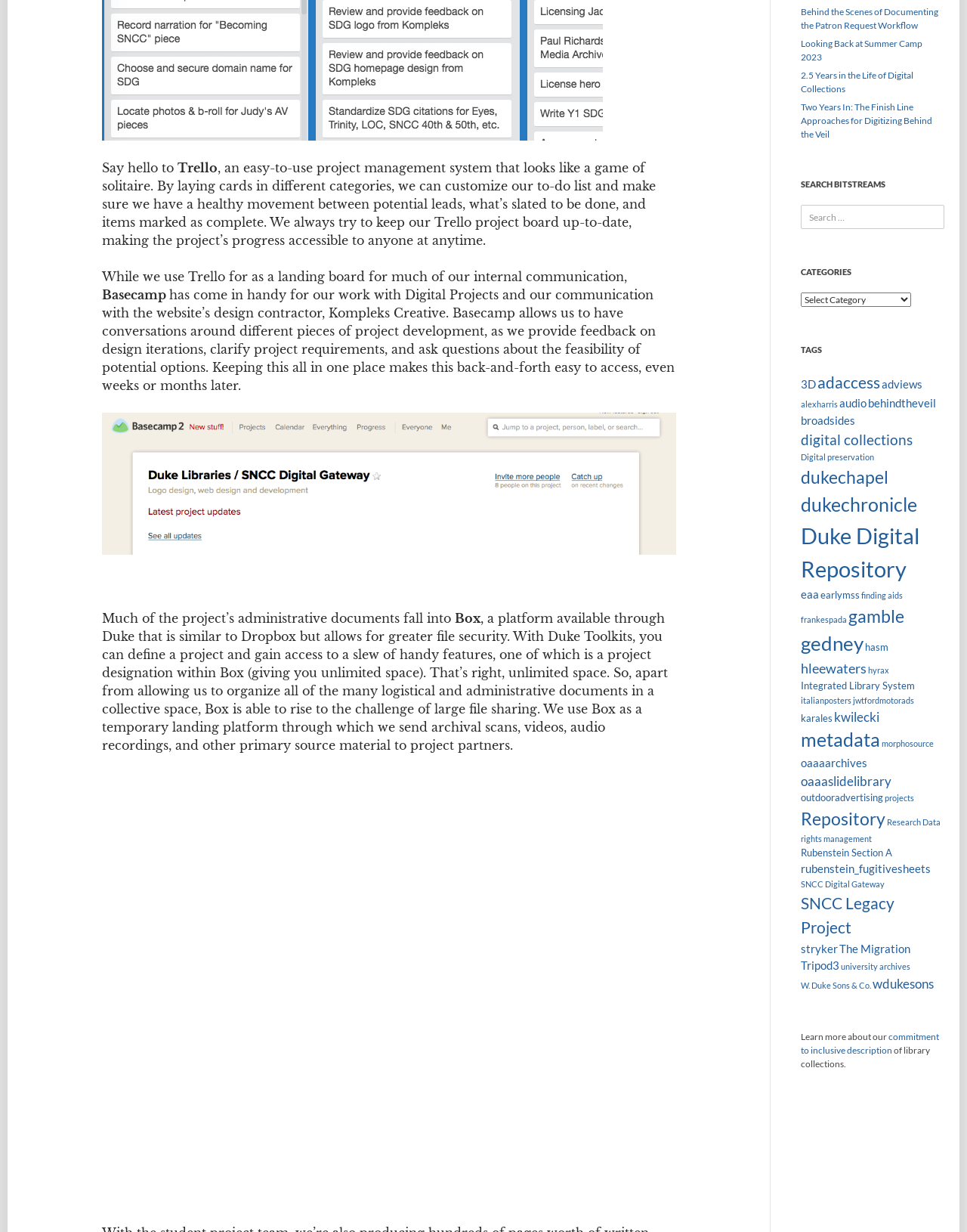Could you determine the bounding box coordinates of the clickable element to complete the instruction: "Search for something"? Provide the coordinates as four float numbers between 0 and 1, i.e., [left, top, right, bottom].

[0.828, 0.166, 0.977, 0.186]